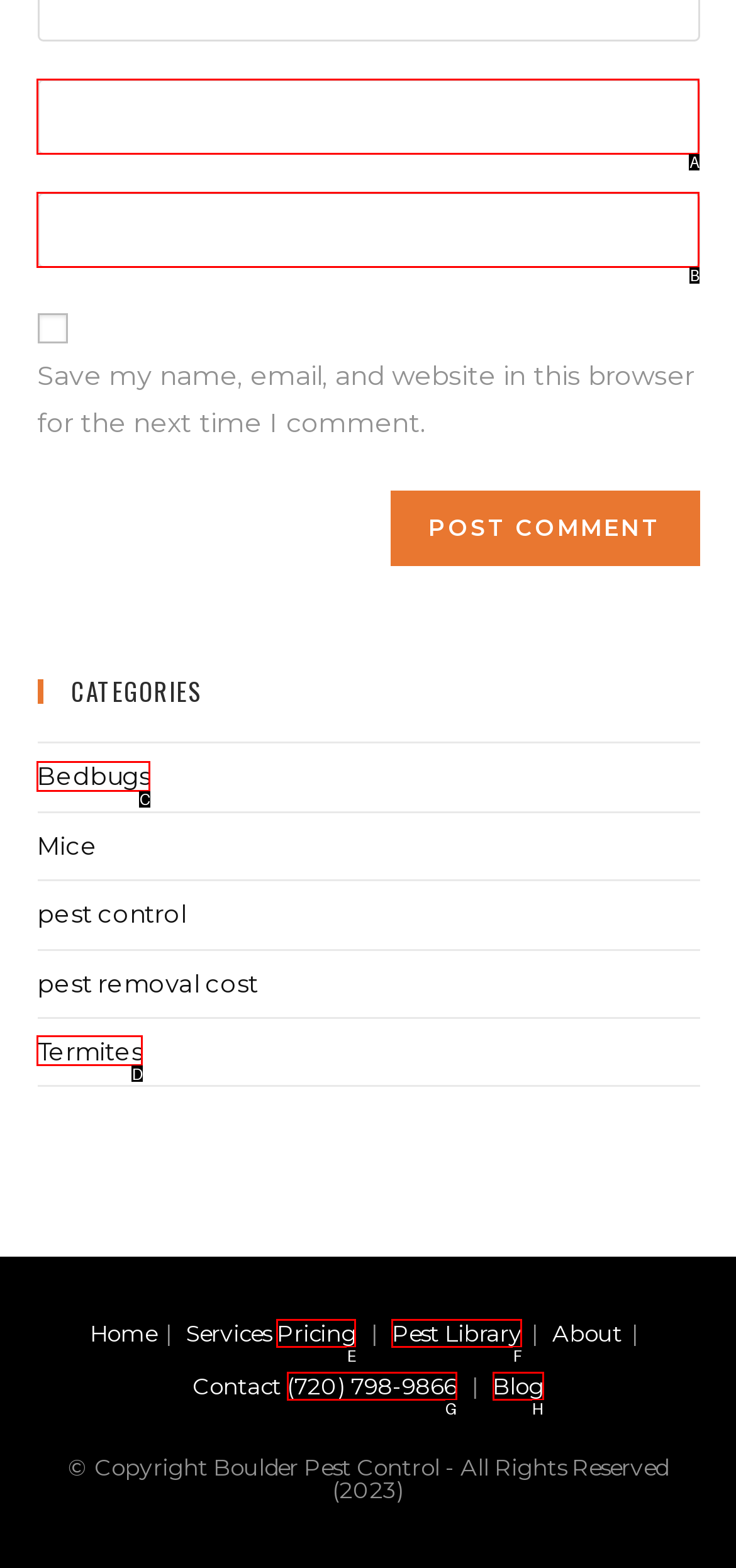Using the description: parent_node: Email name="email", find the best-matching HTML element. Indicate your answer with the letter of the chosen option.

A